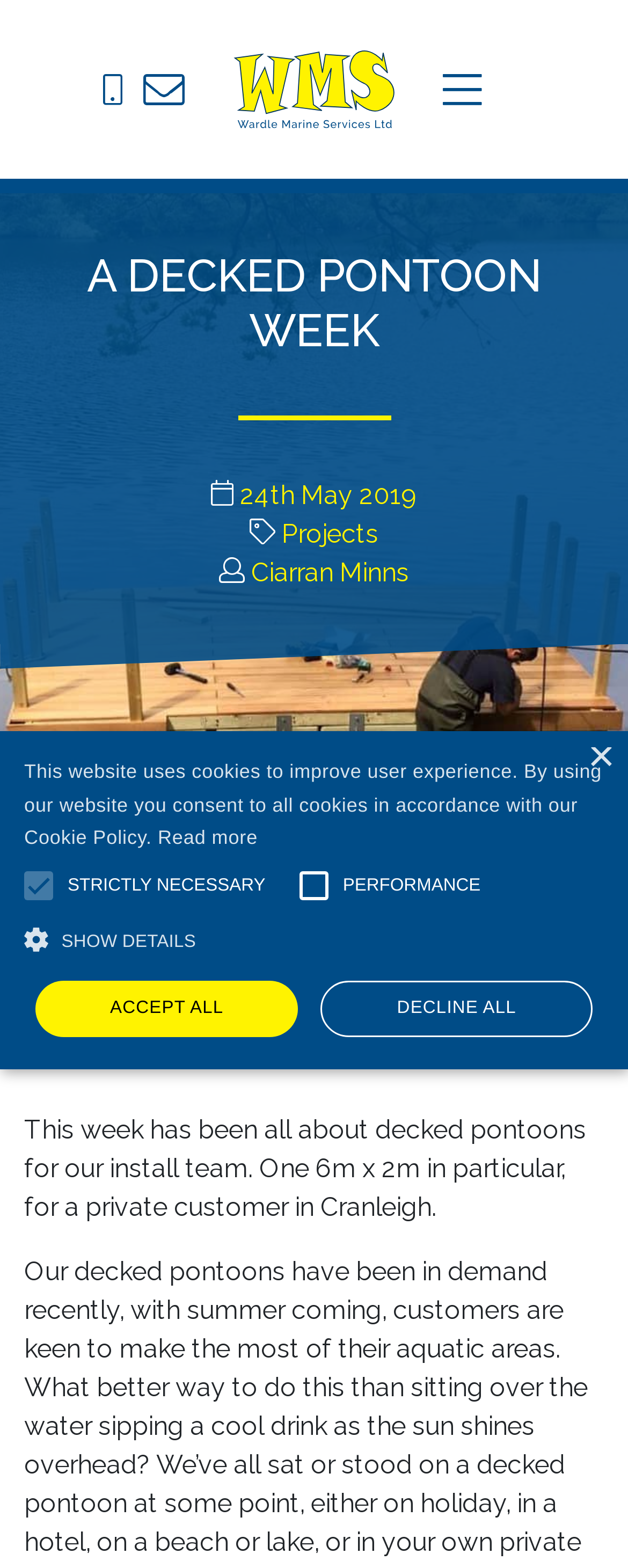Can you pinpoint the bounding box coordinates for the clickable element required for this instruction: "Read more about A Decked Pontoon Week"? The coordinates should be four float numbers between 0 and 1, i.e., [left, top, right, bottom].

[0.038, 0.159, 0.962, 0.228]